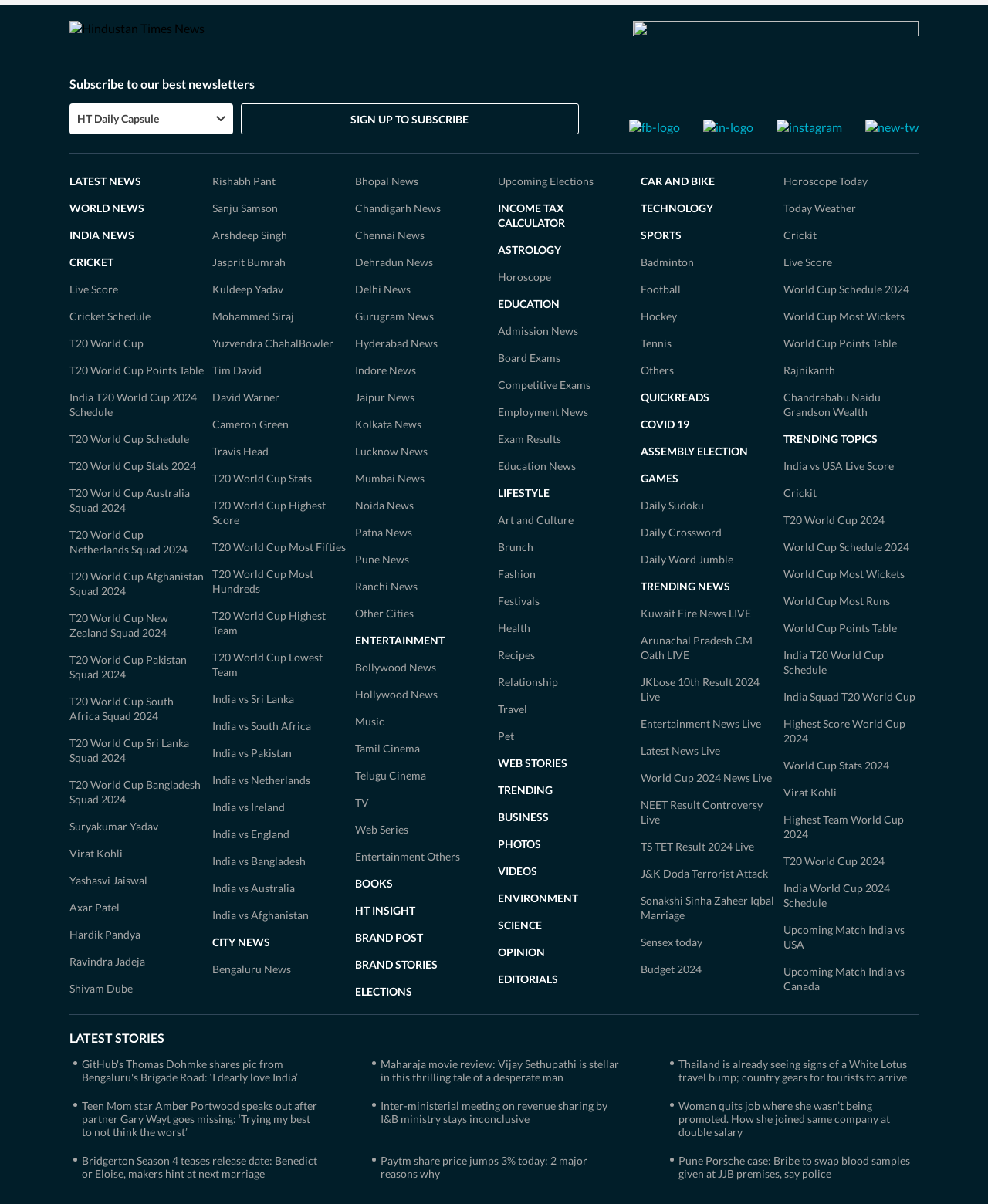Provide the bounding box coordinates for the UI element that is described as: "India vs Sri Lanka".

[0.215, 0.575, 0.298, 0.586]